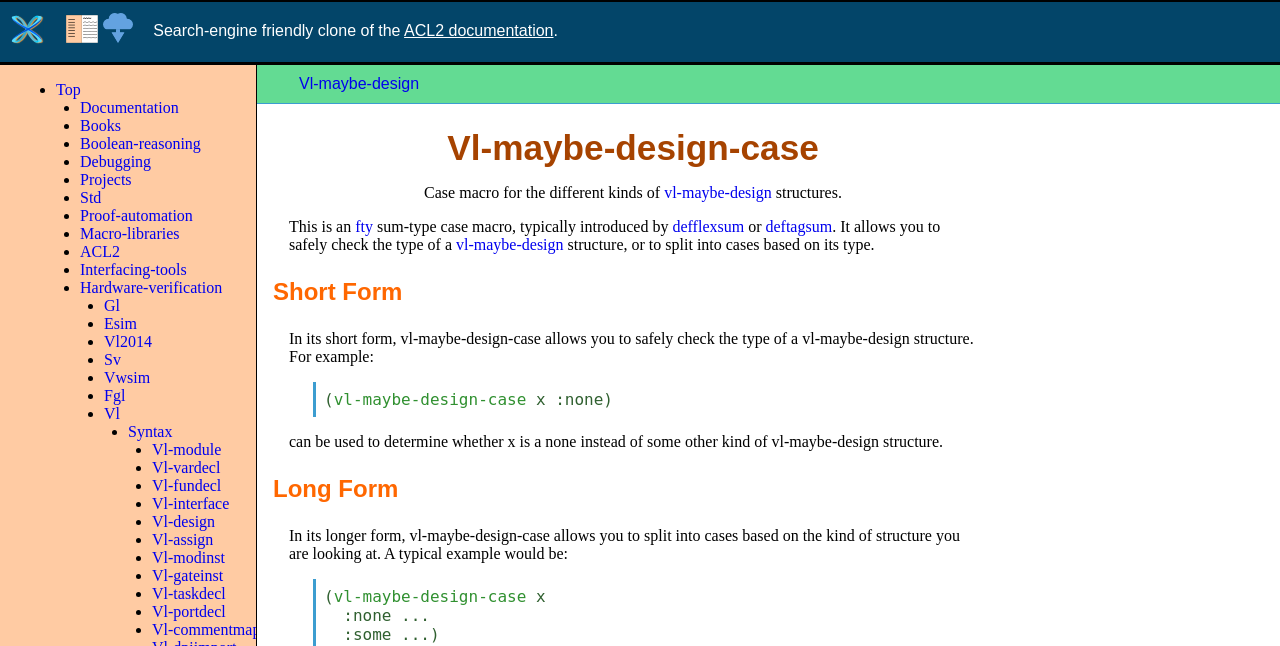Refer to the screenshot and answer the following question in detail:
What is the topic of the webpage?

The webpage contains multiple links and headings related to VL design, such as 'Vl-maybe-design-case', 'Vl-module', and 'Vl-design'. This suggests that the topic of the webpage is VL design.